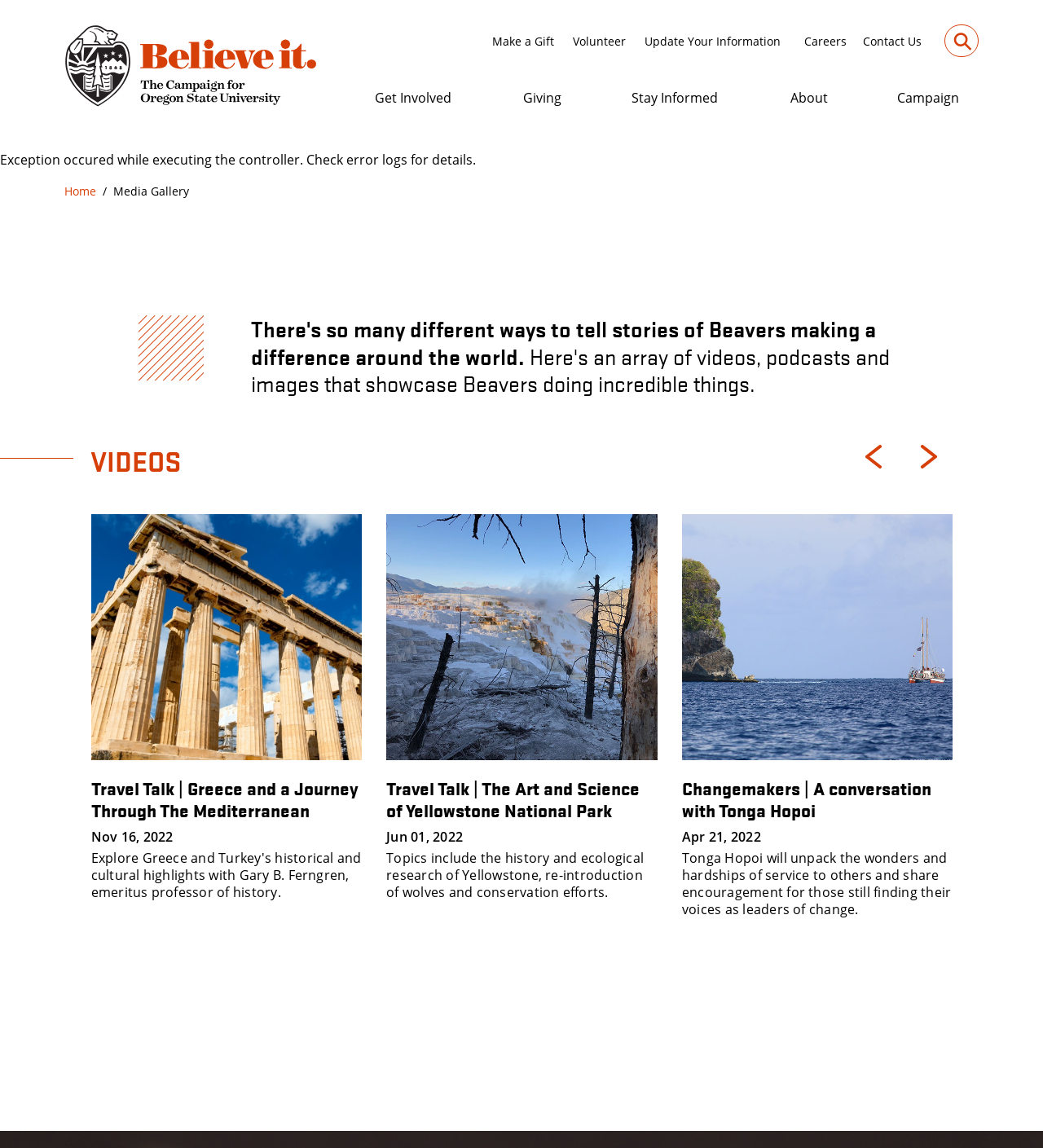Please specify the bounding box coordinates in the format (top-left x, top-left y, bottom-right x, bottom-right y), with values ranging from 0 to 1. Identify the bounding box for the UI component described as follows: Get Involved

[0.34, 0.071, 0.457, 0.099]